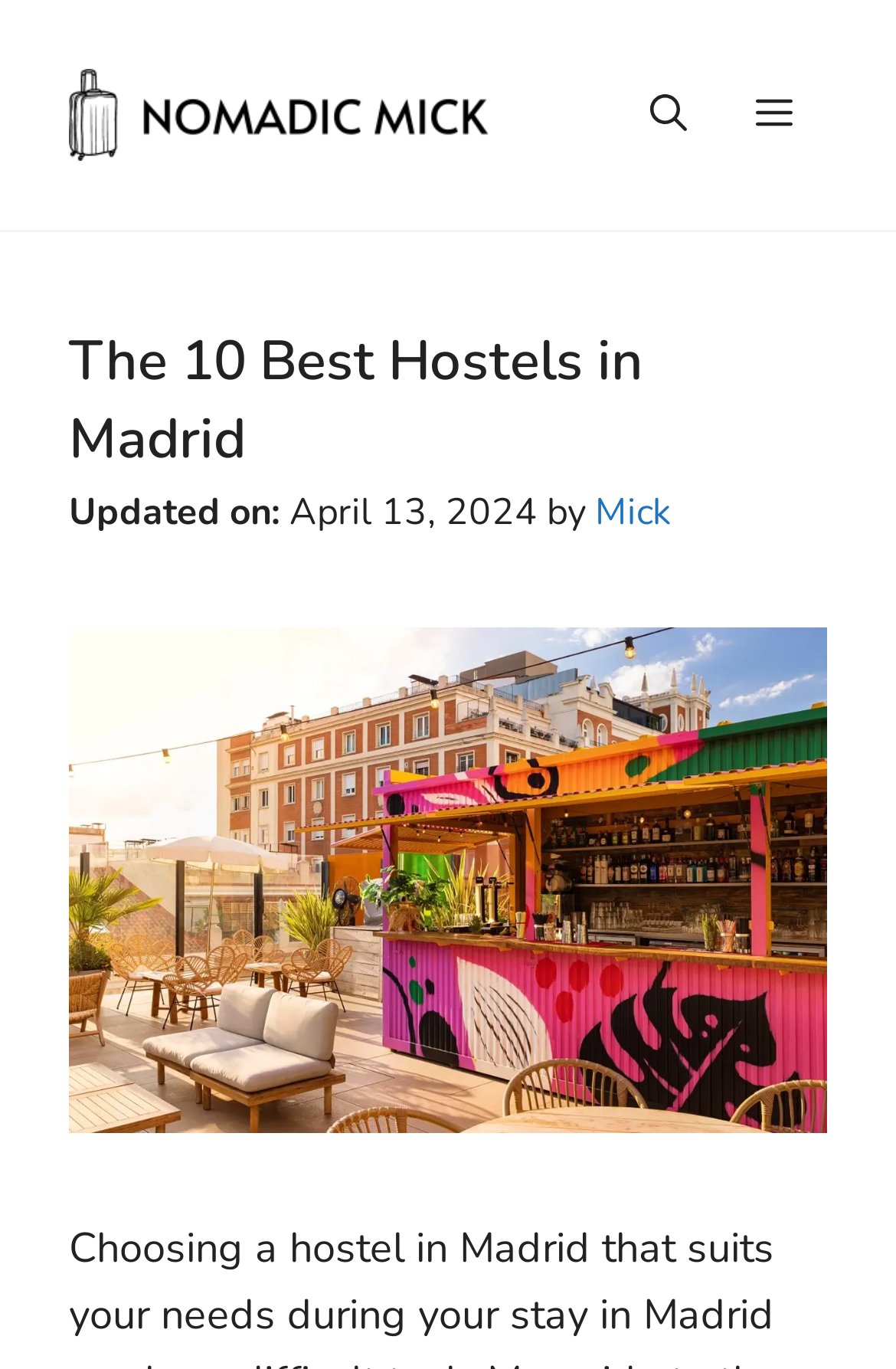Who is the author of the article?
Answer the question with a single word or phrase derived from the image.

Mick